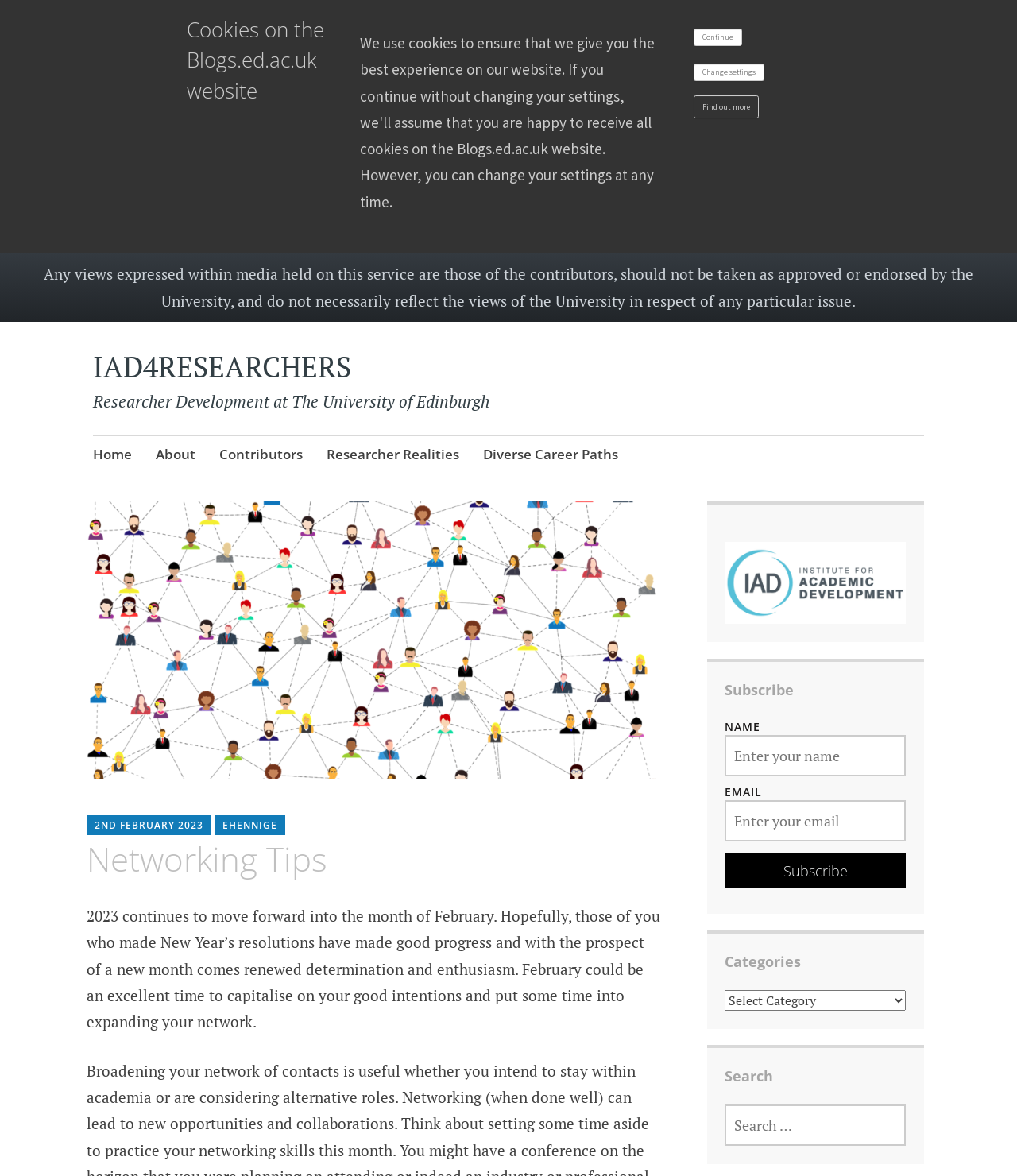Identify the bounding box coordinates of the region that should be clicked to execute the following instruction: "Click the 'Home' link".

[0.091, 0.37, 0.13, 0.405]